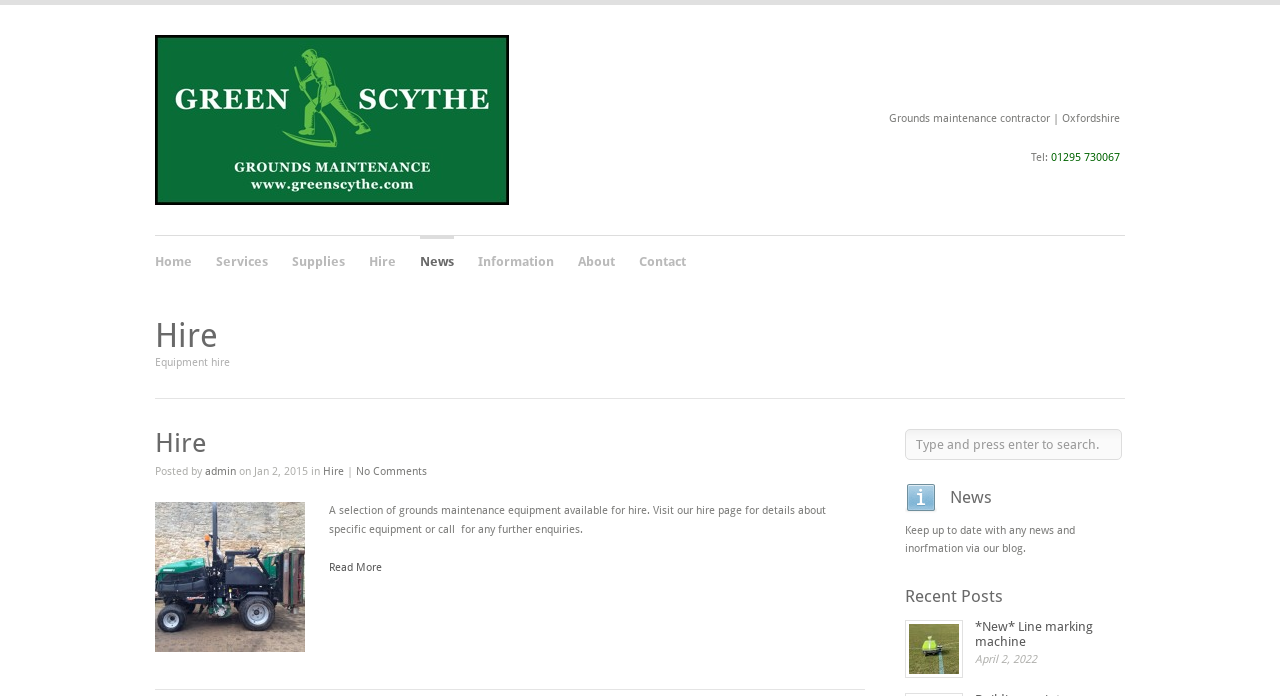What is the date of the recent post? From the image, respond with a single word or brief phrase.

April 2, 2022